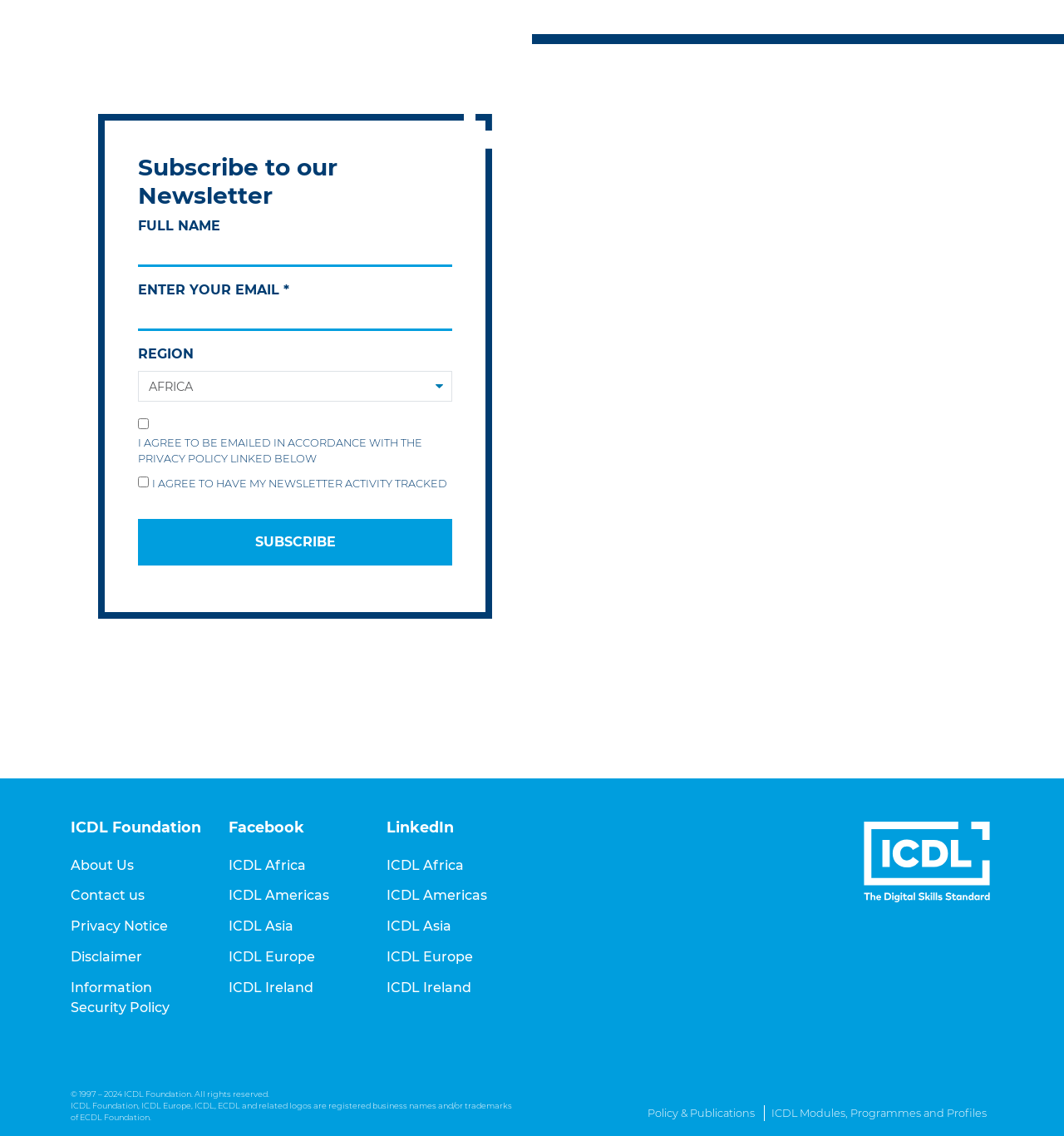Find the bounding box coordinates for the area that must be clicked to perform this action: "Subscribe to the newsletter".

[0.13, 0.456, 0.425, 0.497]